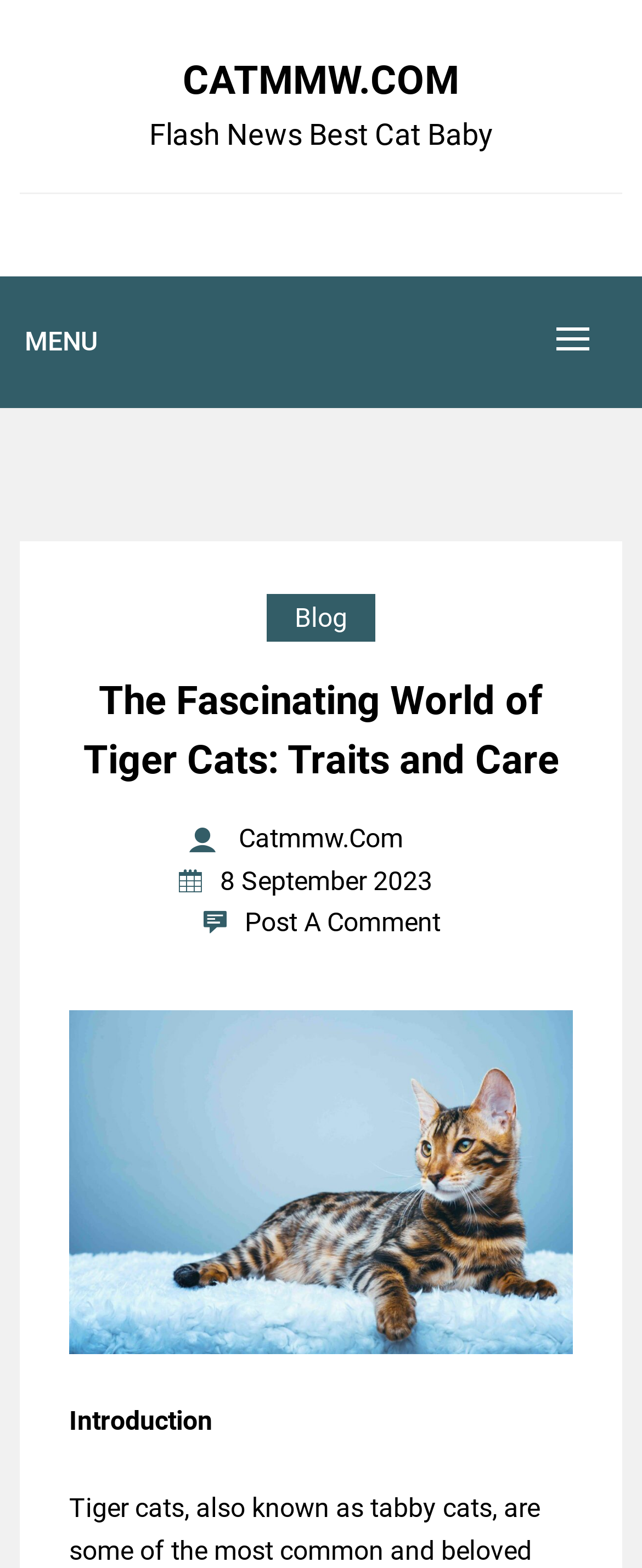What can you do at the end of the post?
Look at the webpage screenshot and answer the question with a detailed explanation.

At the end of the post, there is a link element that says 'Post A Comment', which suggests that users can leave a comment on the post.